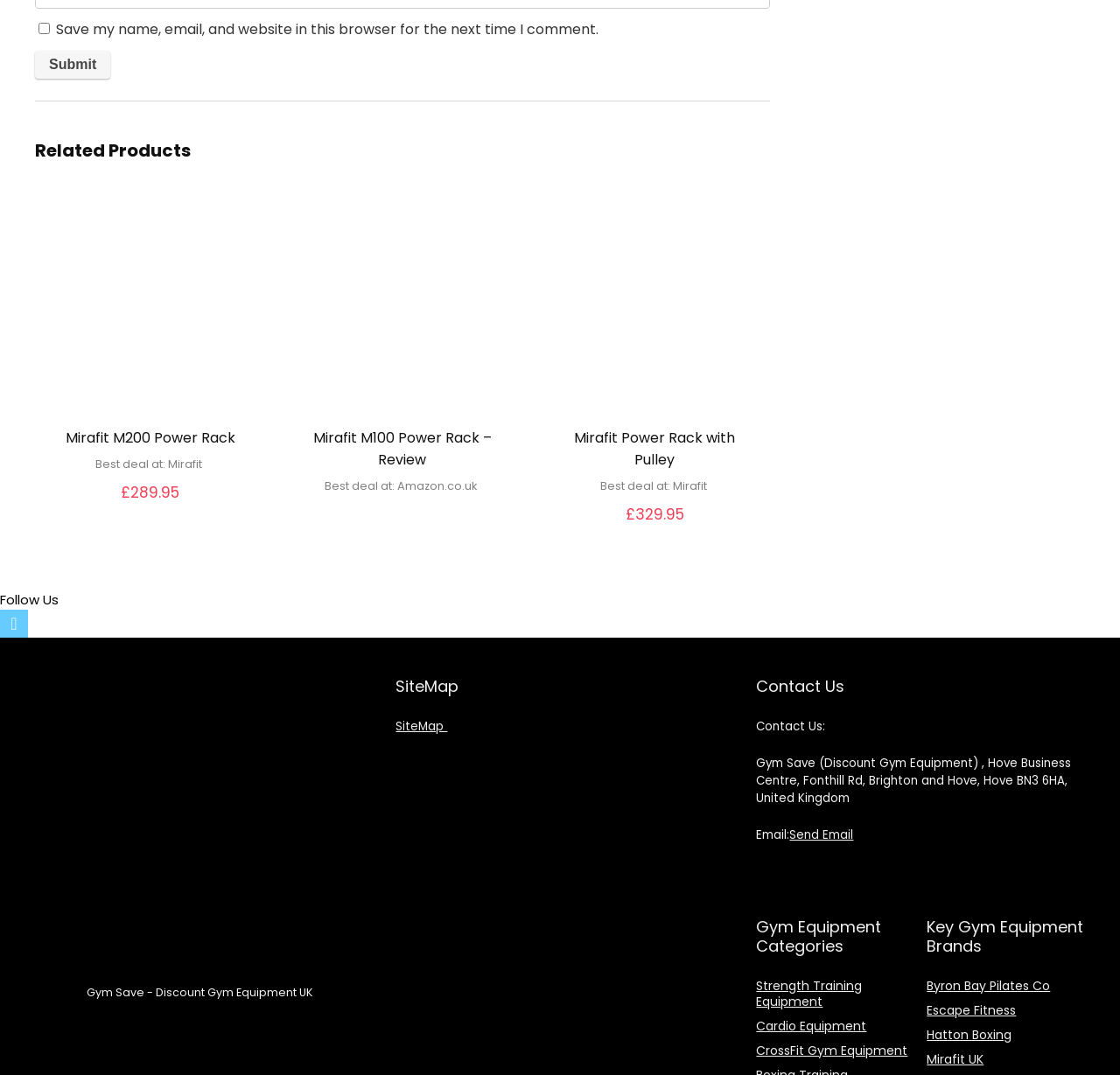Return the bounding box coordinates of the UI element that corresponds to this description: "Mirafit Power Rack with Pulley". The coordinates must be given as four float numbers in the range of 0 and 1, [left, top, right, bottom].

[0.513, 0.398, 0.656, 0.437]